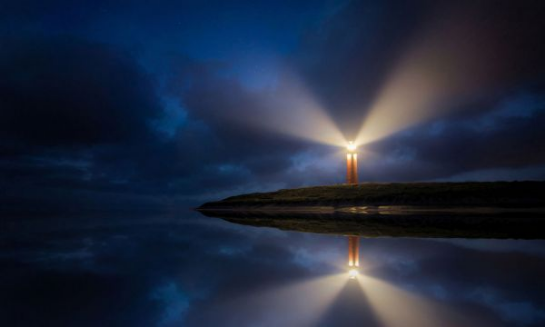What is the color of the surrounding clouds?
Use the image to give a comprehensive and detailed response to the question.

The surrounding clouds contribute to the dramatic effect, casting varying shades of blue across the sky, which adds to the serene atmosphere of the setting.